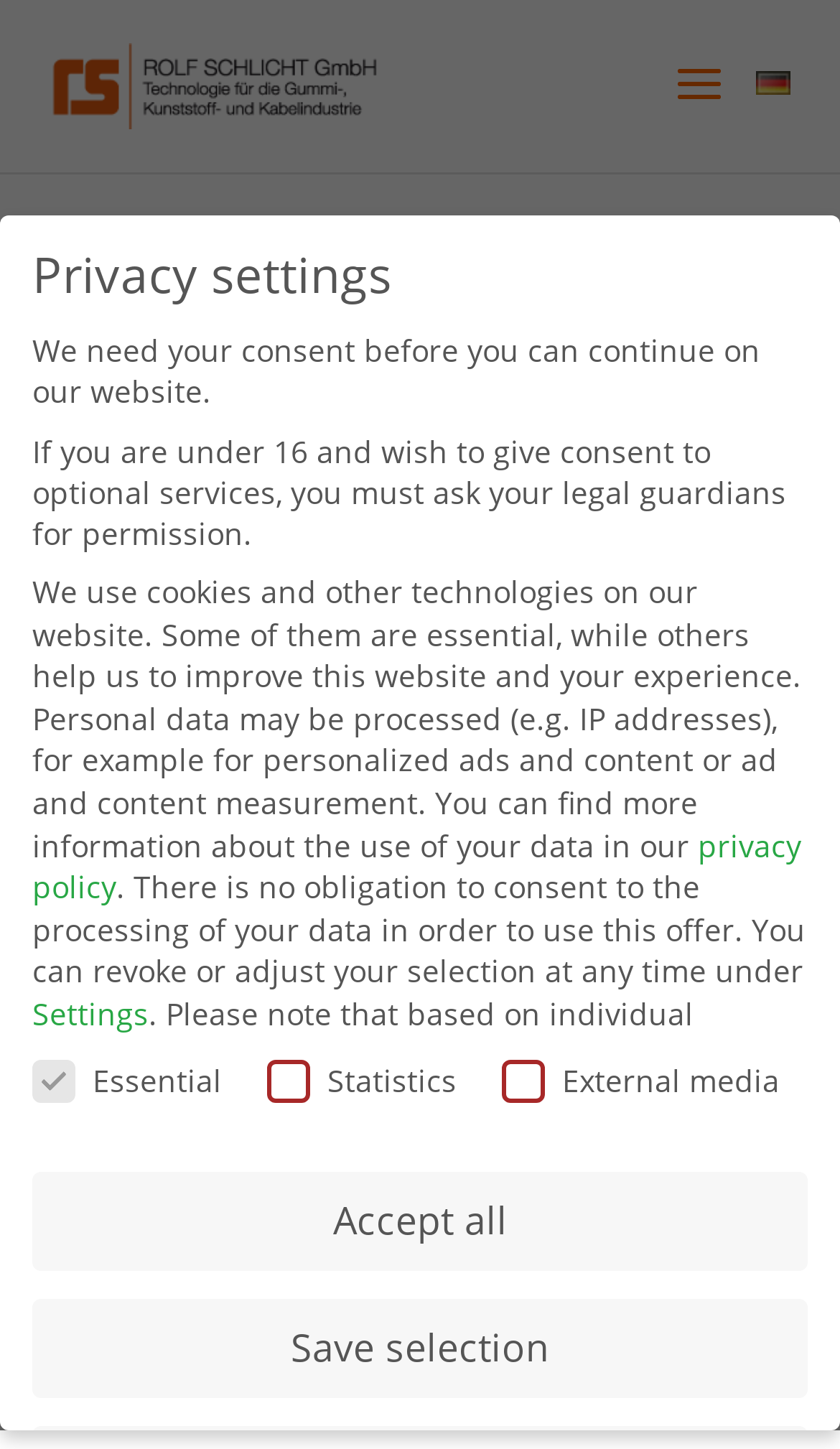Find the bounding box coordinates for the area that should be clicked to accomplish the instruction: "Toggle the Statistics checkbox".

[0.554, 0.736, 0.587, 0.756]